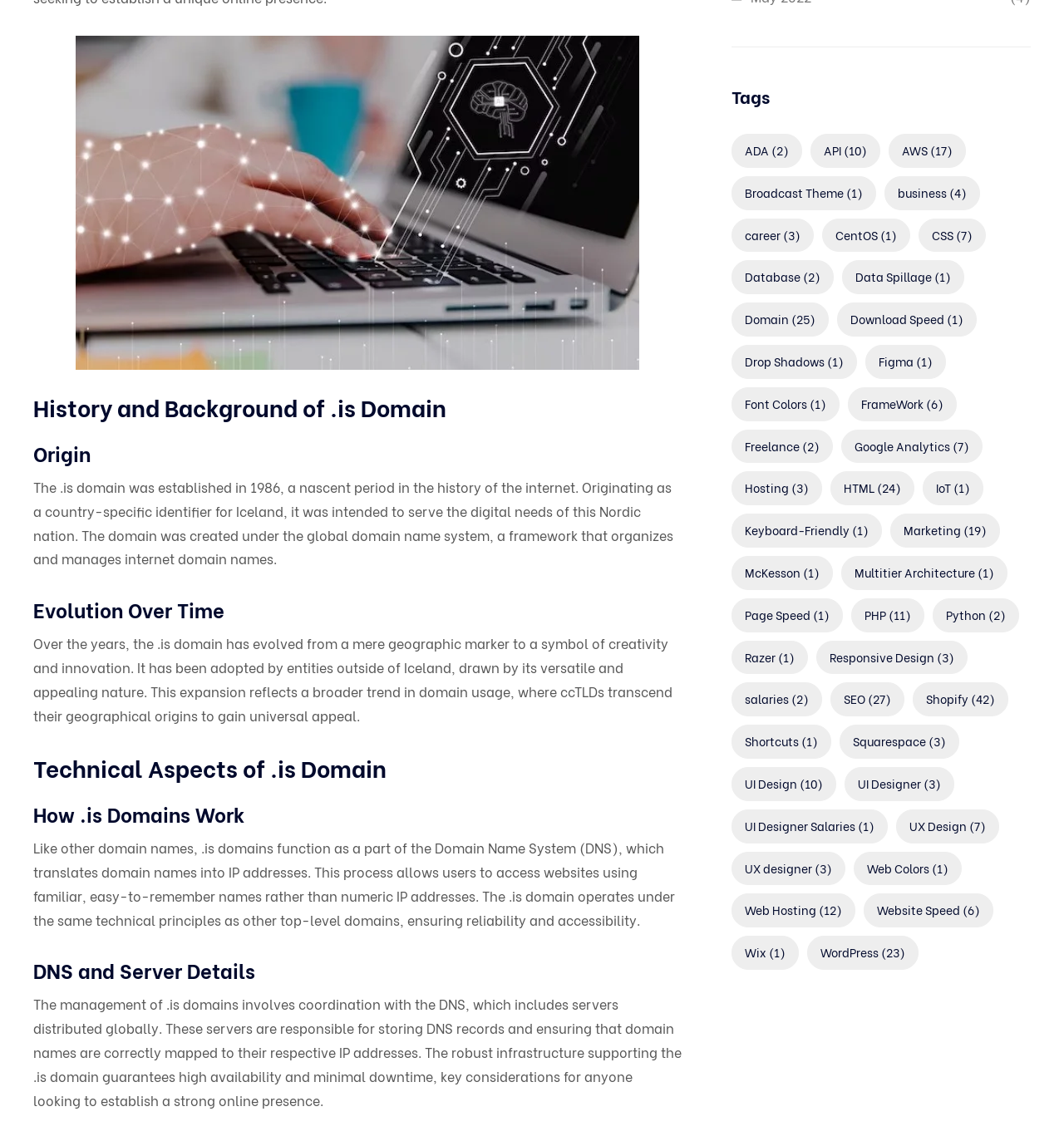Determine the bounding box coordinates for the clickable element required to fulfill the instruction: "Learn about 'Technical Aspects of .is Domain'". Provide the coordinates as four float numbers between 0 and 1, i.e., [left, top, right, bottom].

[0.031, 0.661, 0.641, 0.685]